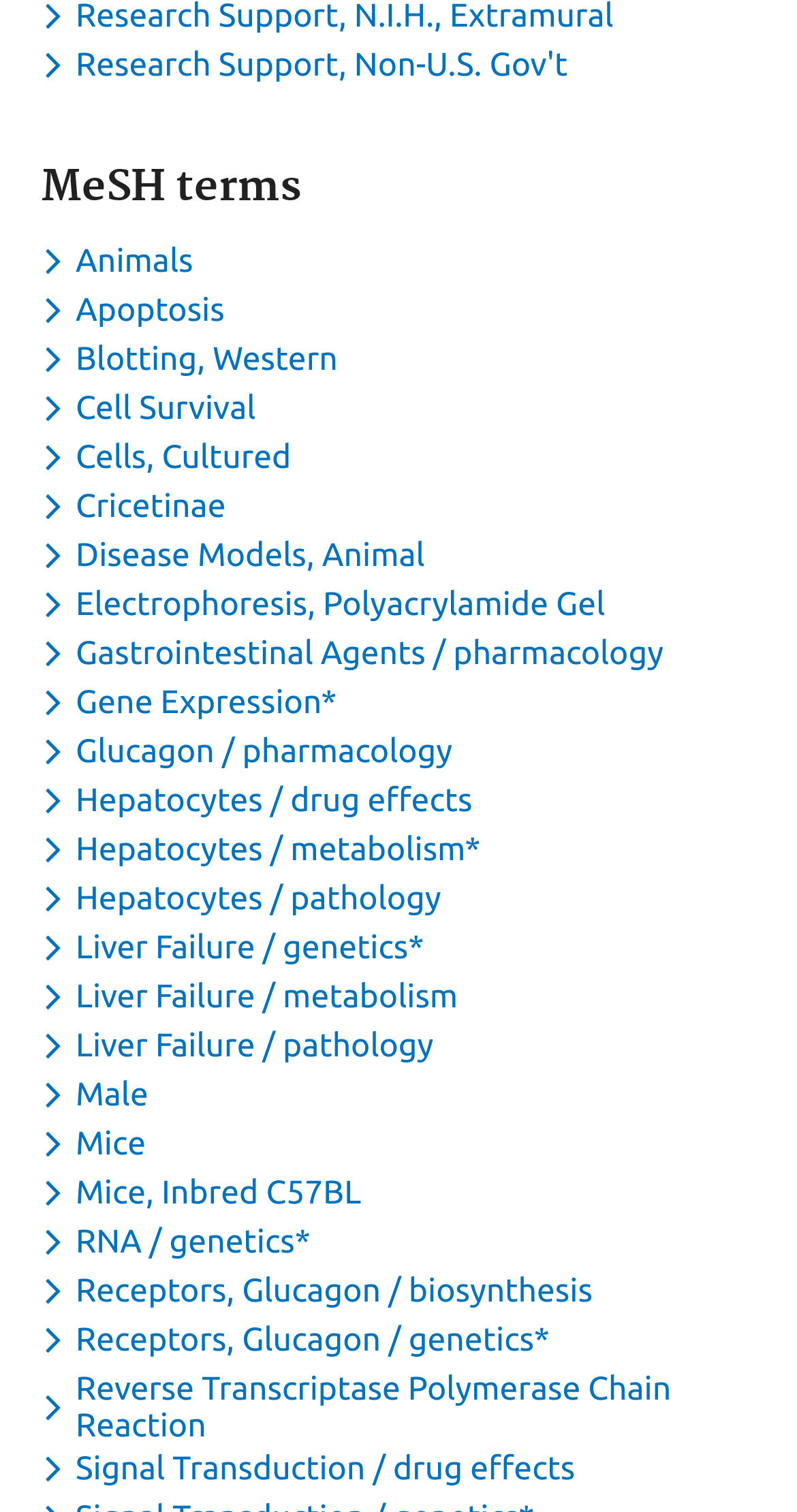How many MeSH terms are available?
Using the image provided, answer with just one word or phrase.

25